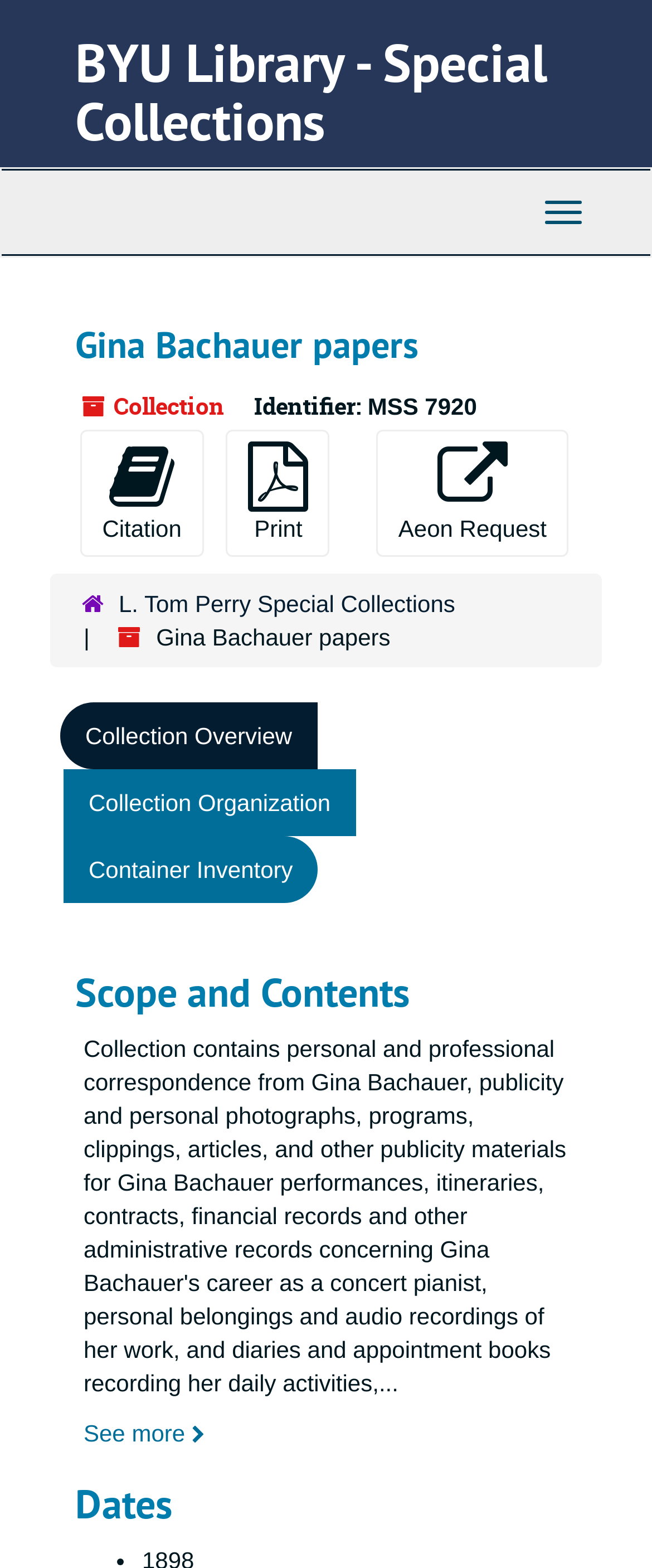Look at the image and answer the question in detail:
How many links are in the main content area?

I counted the number of links in the main content area and found four links: 'Collection Overview', 'Collection Organization', 'Container Inventory', and 'See more'.